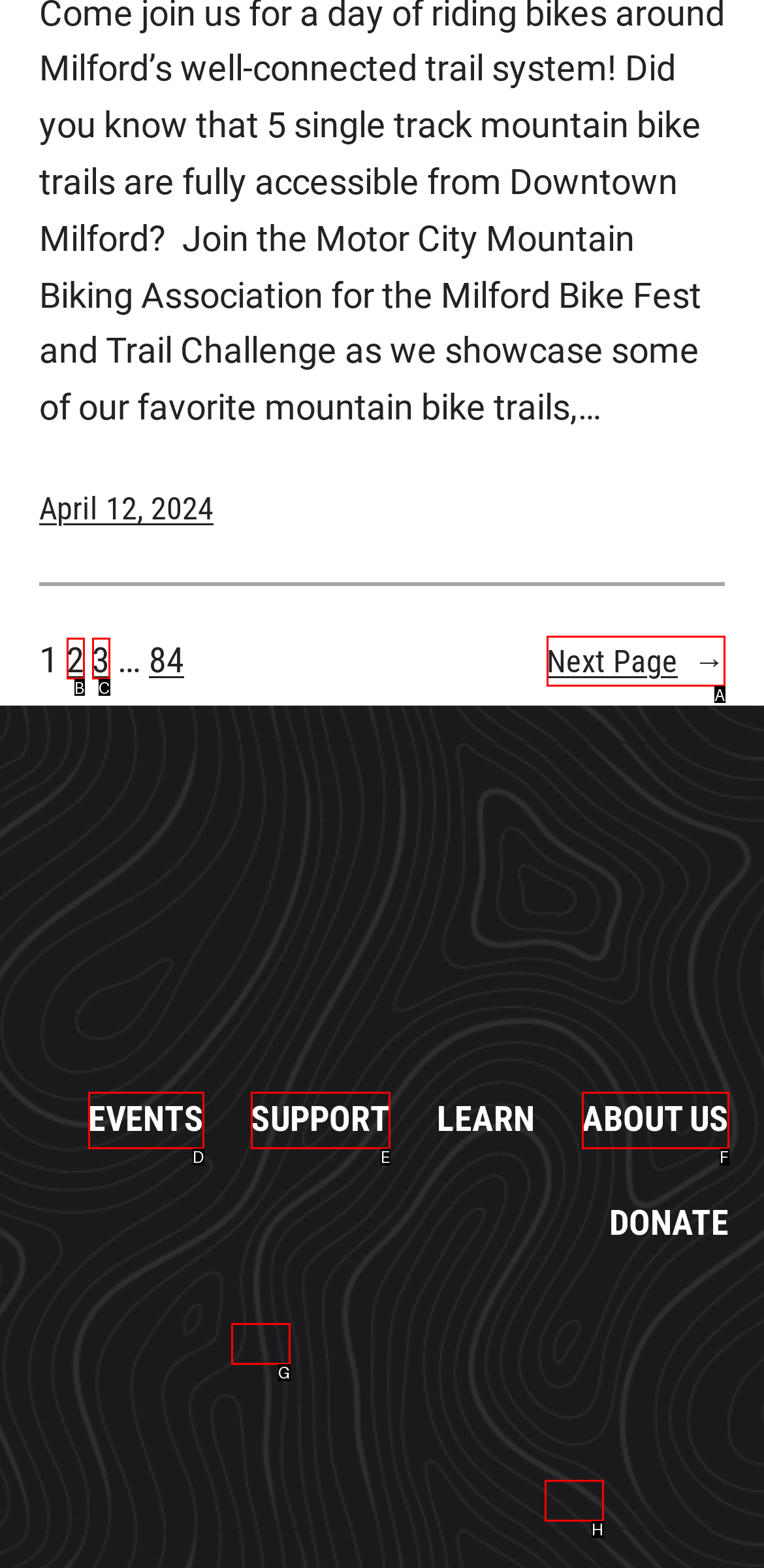Tell me which one HTML element best matches the description: Next Page→
Answer with the option's letter from the given choices directly.

A